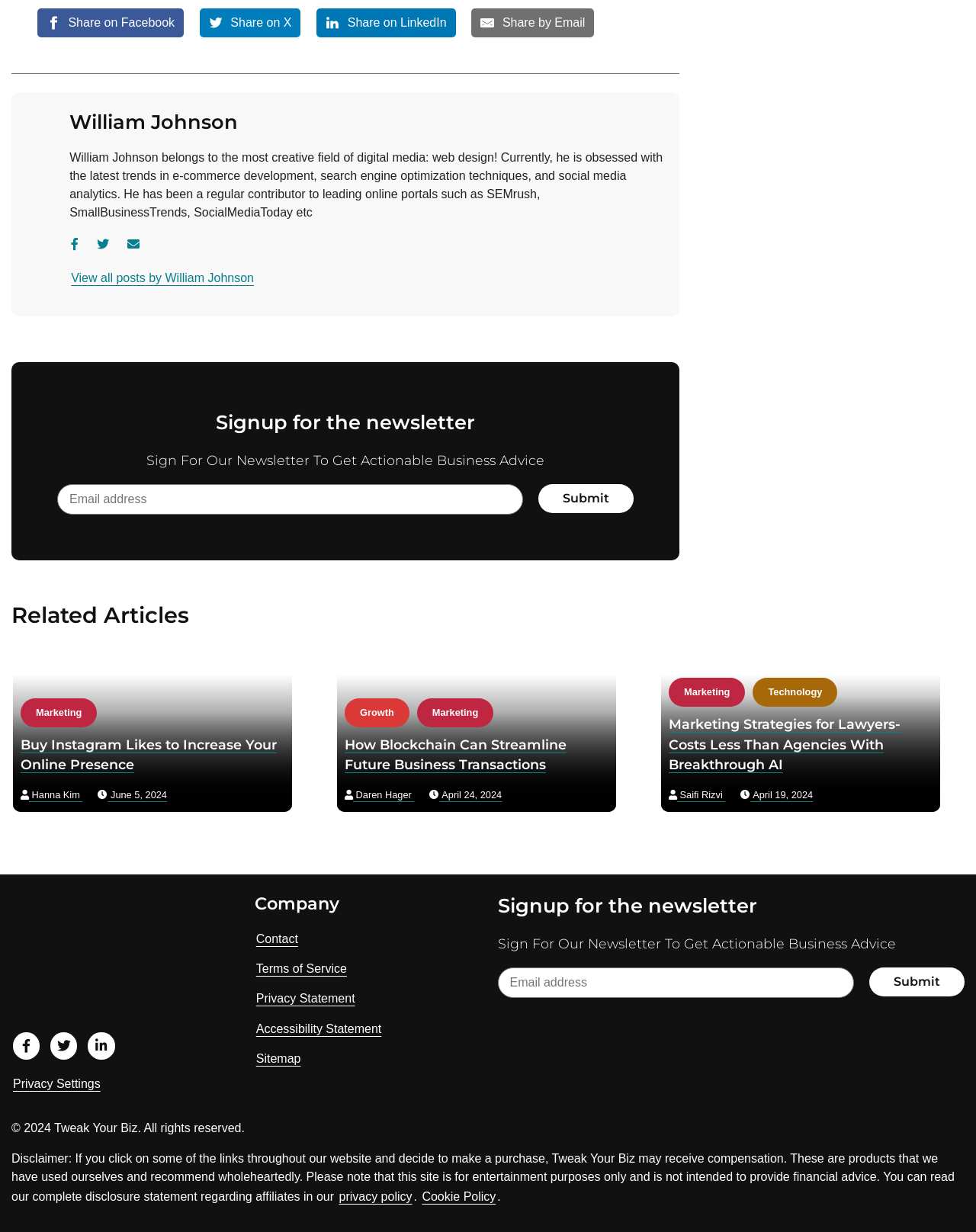Please determine the bounding box coordinates of the element's region to click in order to carry out the following instruction: "Contact us". The coordinates should be four float numbers between 0 and 1, i.e., [left, top, right, bottom].

[0.261, 0.754, 0.307, 0.771]